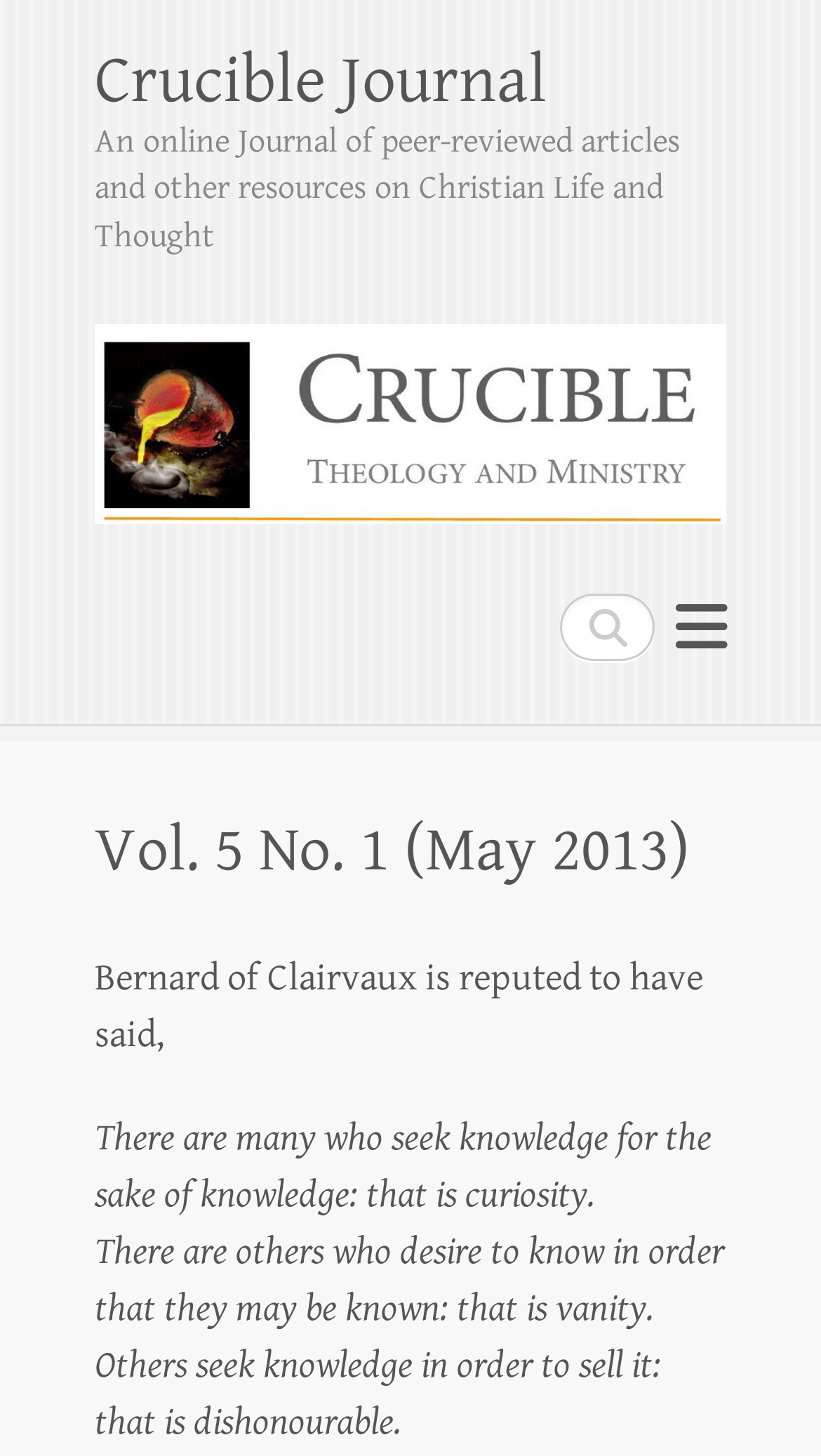Explain in detail what you observe on this webpage.

The webpage is the Crucible Journal, a online journal featuring peer-reviewed articles and resources on Christian Life and Thought. At the top left, there is a heading with the journal's name, accompanied by an image. Below the journal's name, there is a brief description of the journal's purpose.

On the top right, there is a search bar with a "Search" label and a responsive menu button with an icon. 

The main content of the webpage is divided into sections. The first section is a heading that displays the volume and issue number, "Vol. 5 No. 1 (May 2013)". Below this heading, there are four paragraphs of text, each containing a quote from Bernard of Clairvaux. The quotes discuss the motivations behind seeking knowledge, including curiosity, vanity, and dishonourable intentions.